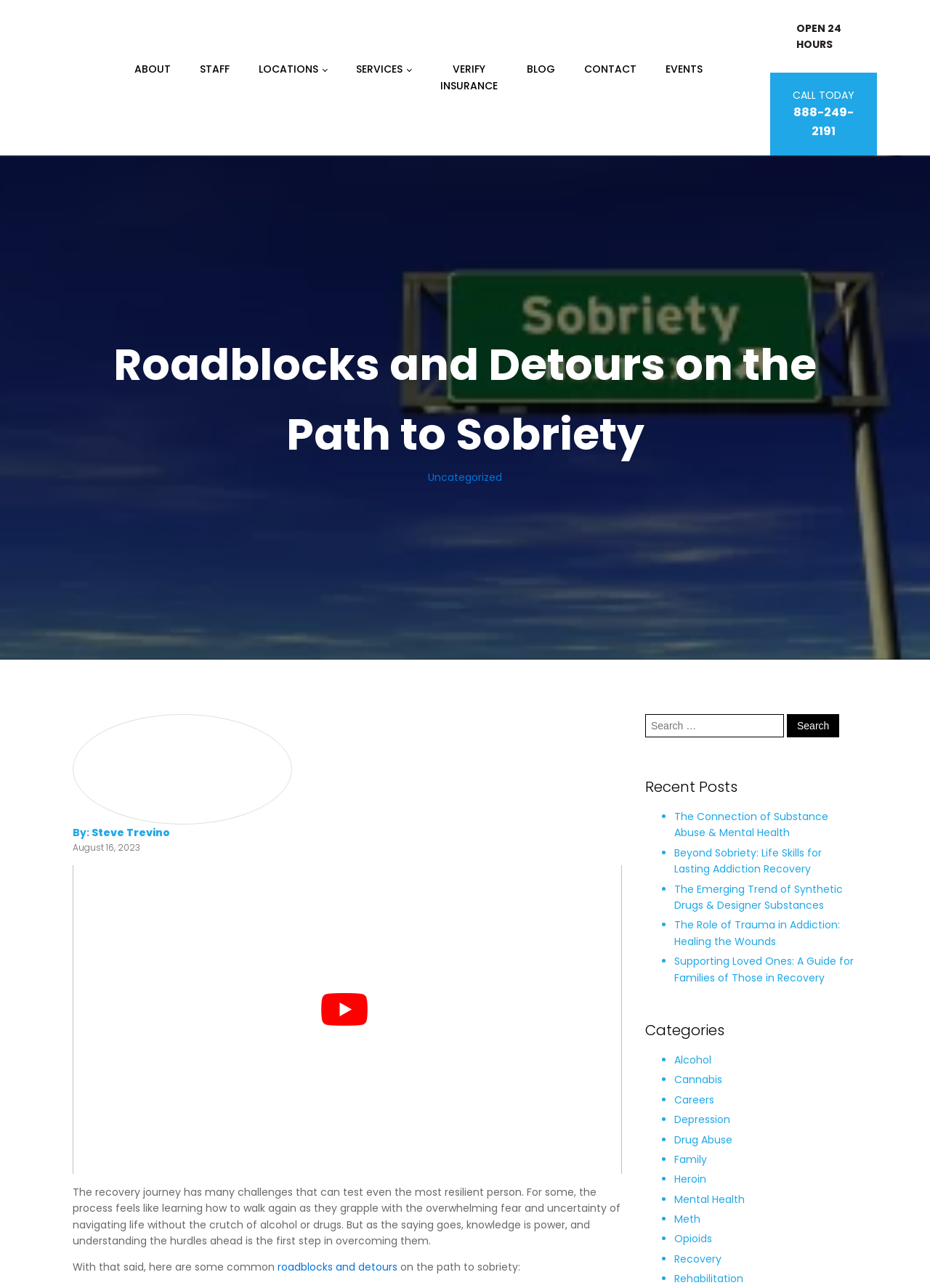What is the name of the organization?
Look at the webpage screenshot and answer the question with a detailed explanation.

I determined the answer by looking at the top-left corner of the webpage, where I found a link with the text 'More Than Rehab', which is likely the name of the organization.